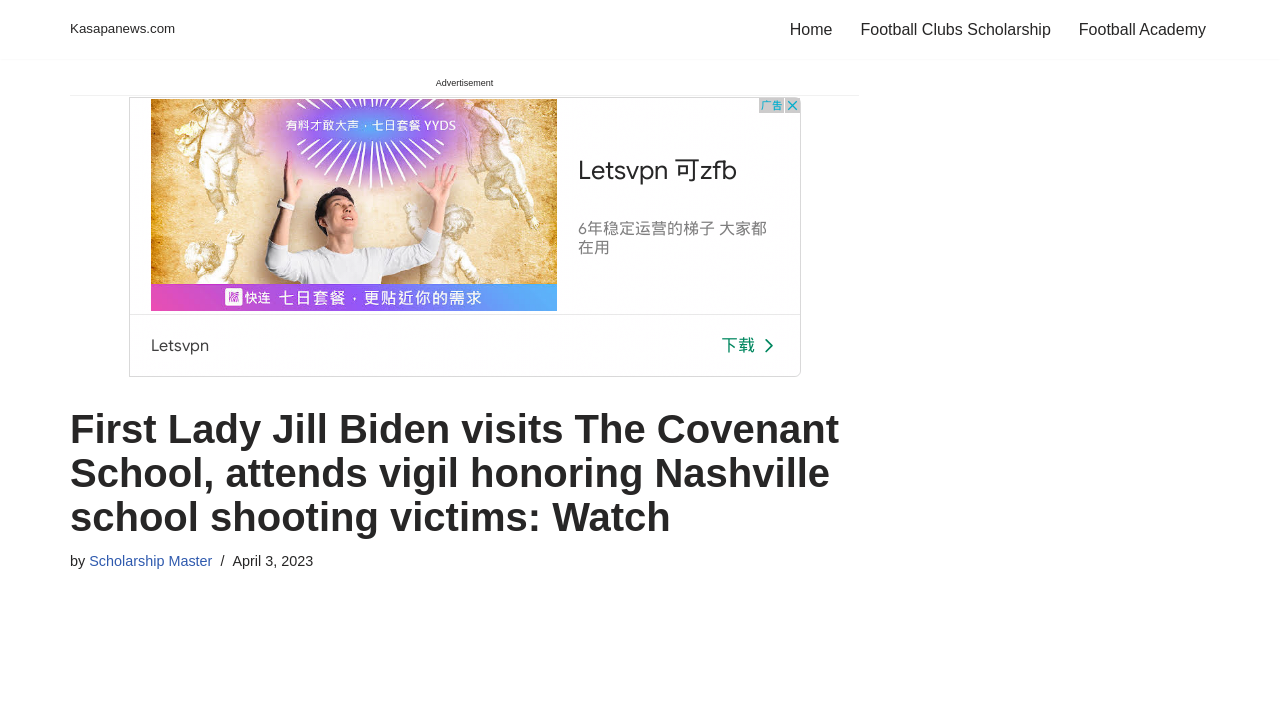Convey a detailed summary of the webpage, mentioning all key elements.

The webpage appears to be a news article about First Lady Jill Biden's visit to The Covenant School in Nashville, where a school shooting occurred. At the top-left corner, there is a link to skip to the content, and next to it, a link to the website "Kasapanews.com". 

On the top-right side, there is a primary navigation menu with three links: "Home", "Football Clubs Scholarship", and "Football Academy". Below the navigation menu, there is an advertisement section with a static text "Advertisement" and an iframe also labeled as "Advertisement".

The main content of the webpage starts with a heading that reads "First Lady Jill Biden visits The Covenant School, attends vigil honoring Nashville school shooting victims: Watch". Below the heading, there is a byline with the text "by" followed by a link to "Scholarship Master". Next to the byline, there is a timestamp showing the date "April 3, 2023".

On the right side of the webpage, there is a complementary section with a heading "Categories".